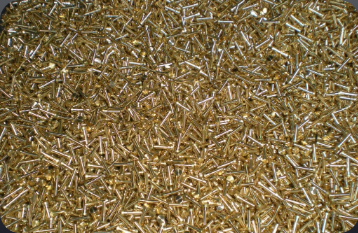Provide a single word or phrase answer to the question: 
What material are the chassis pins made of?

Brass